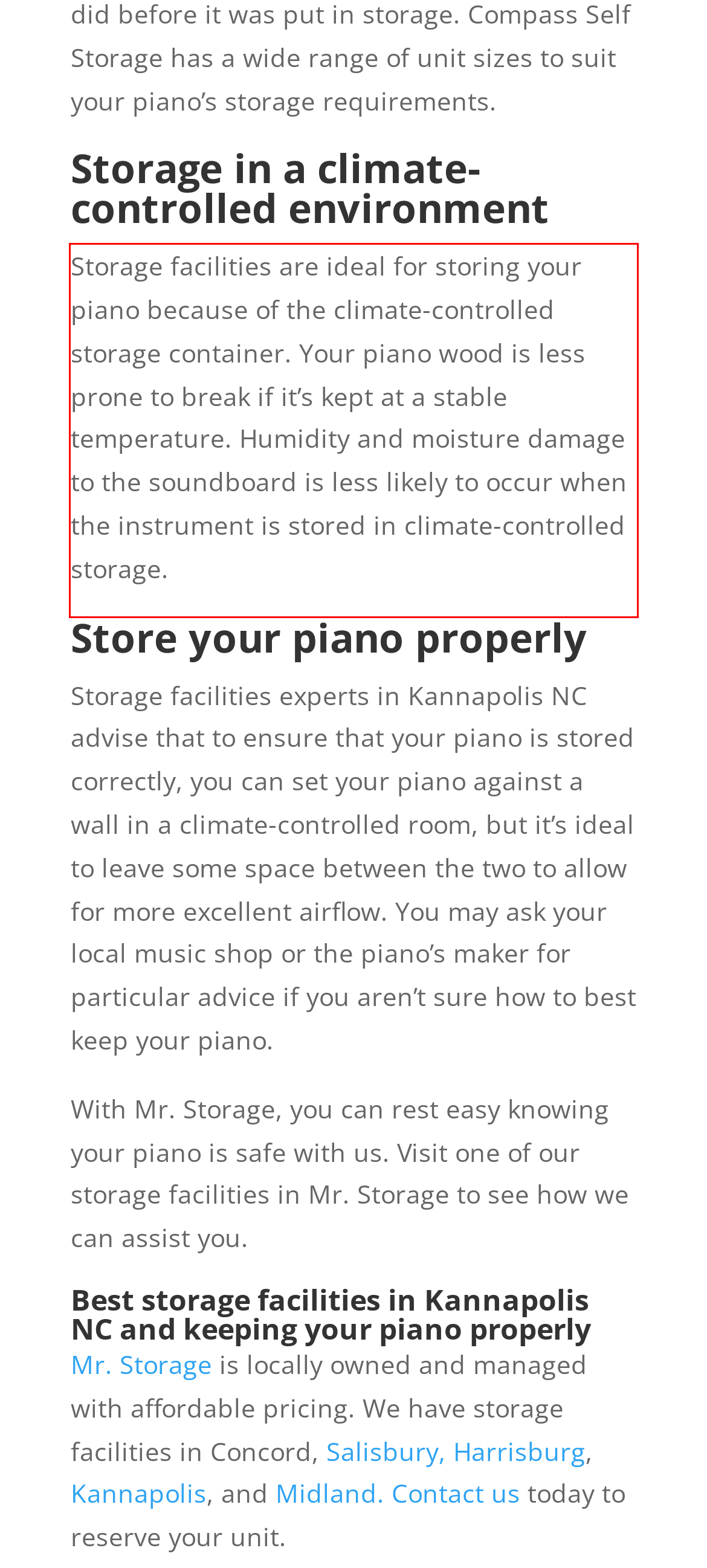Please examine the webpage screenshot containing a red bounding box and use OCR to recognize and output the text inside the red bounding box.

Storage facilities are ideal for storing your piano because of the climate-controlled storage container. Your piano wood is less prone to break if it’s kept at a stable temperature. Humidity and moisture damage to the soundboard is less likely to occur when the instrument is stored in climate-controlled storage.